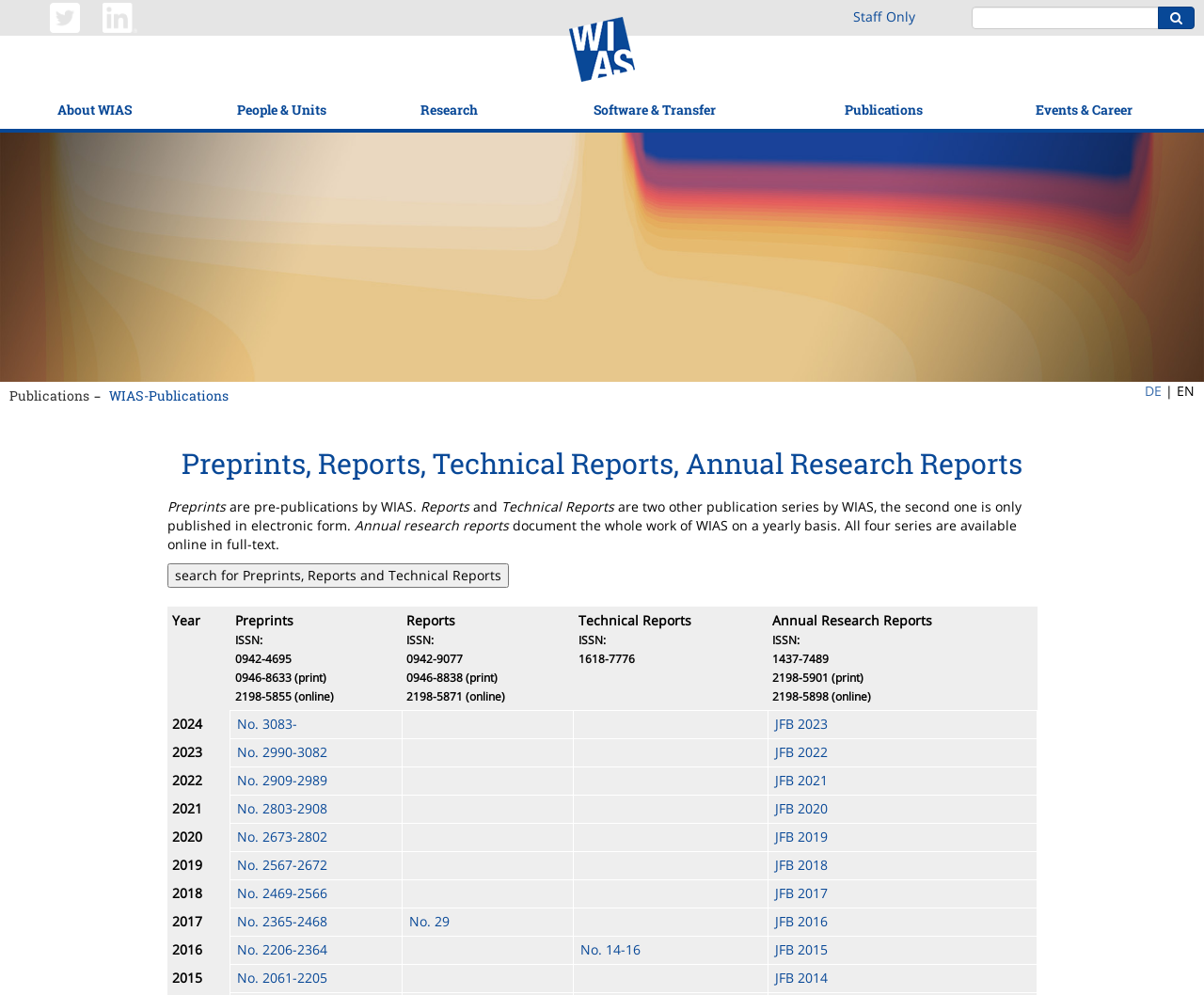Give a one-word or short phrase answer to the question: 
What is the ISSN number of the online version of Annual Research Reports?

2198-5898